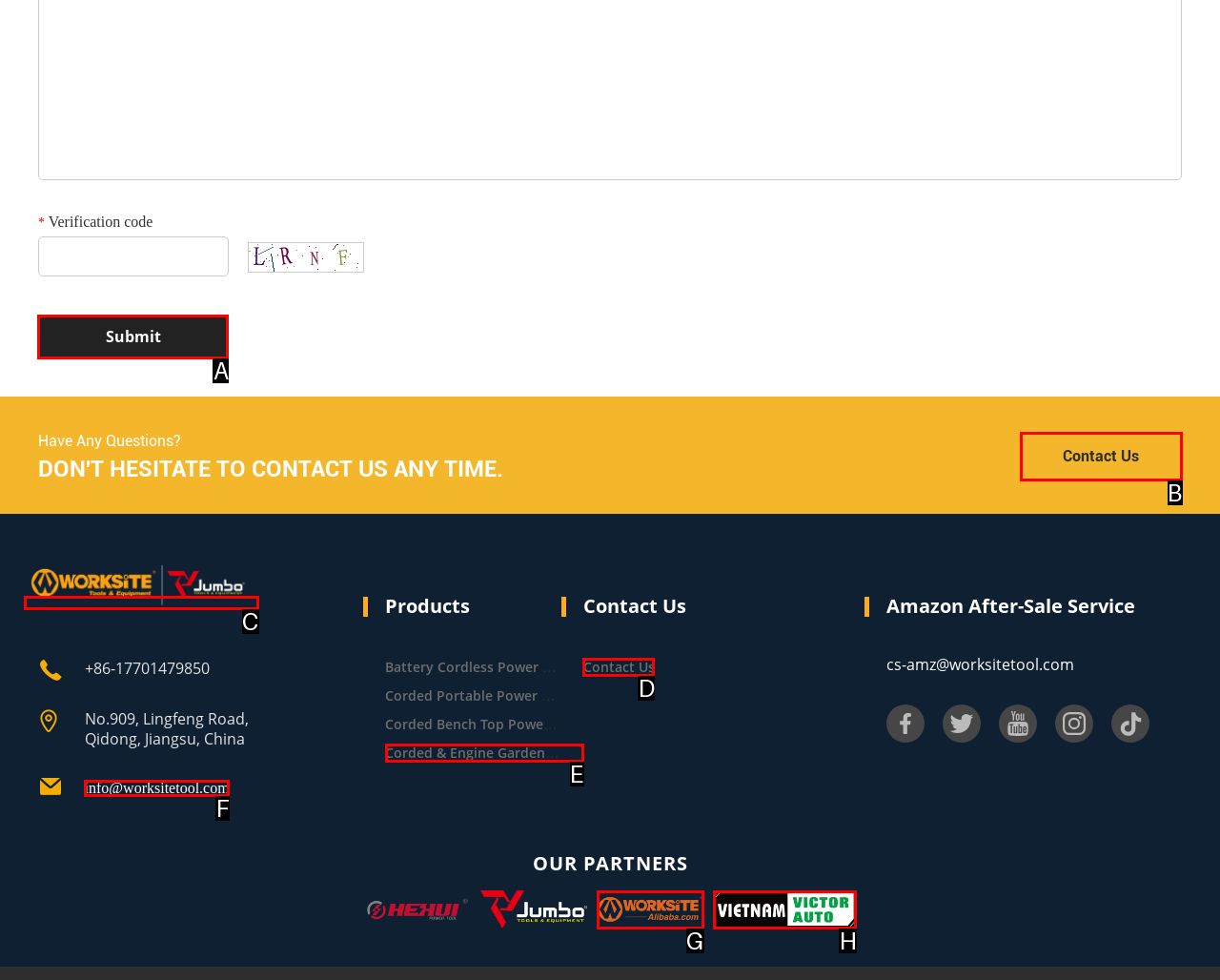Determine which element should be clicked for this task: View OUR NEWS
Answer with the letter of the selected option.

C